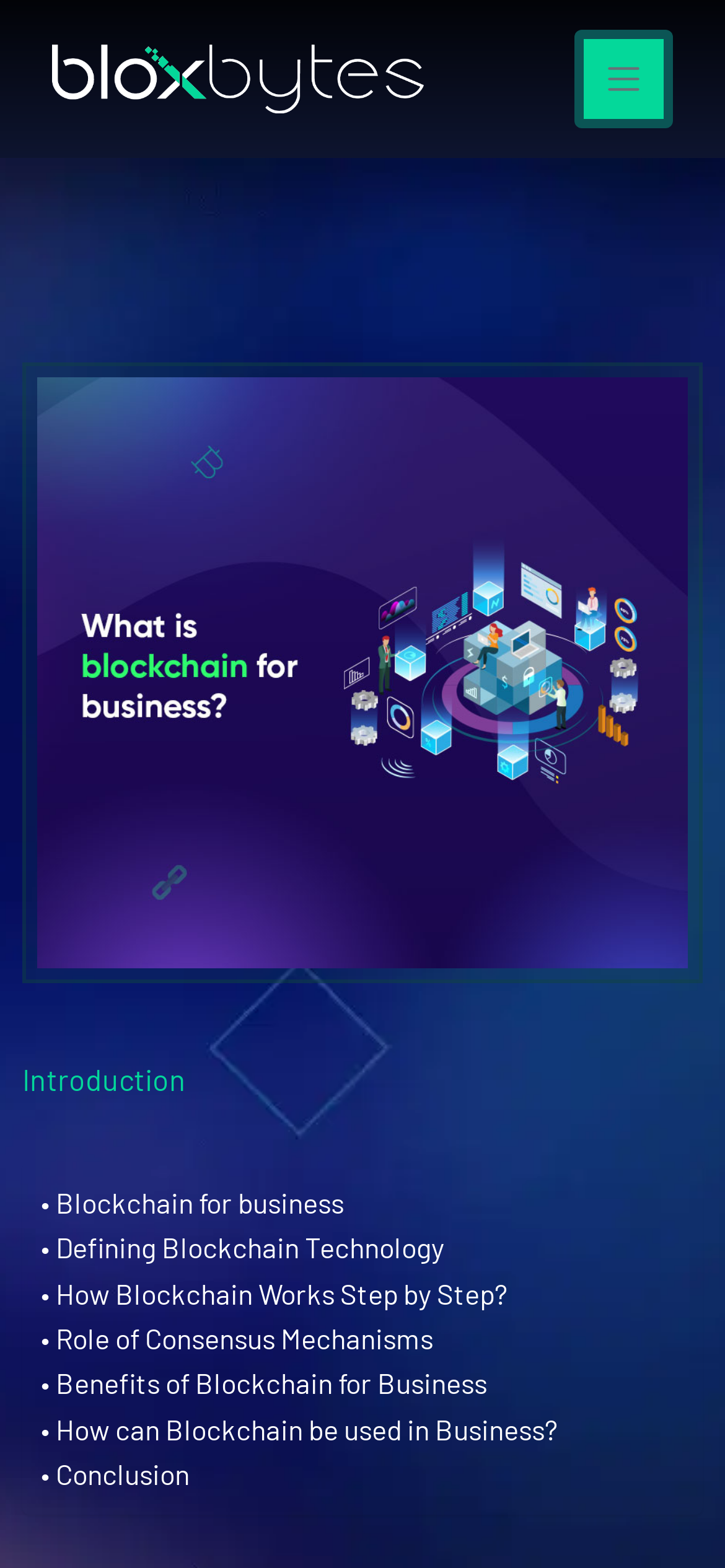Determine the bounding box coordinates for the clickable element required to fulfill the instruction: "Toggle navigation". Provide the coordinates as four float numbers between 0 and 1, i.e., [left, top, right, bottom].

[0.792, 0.019, 0.928, 0.082]